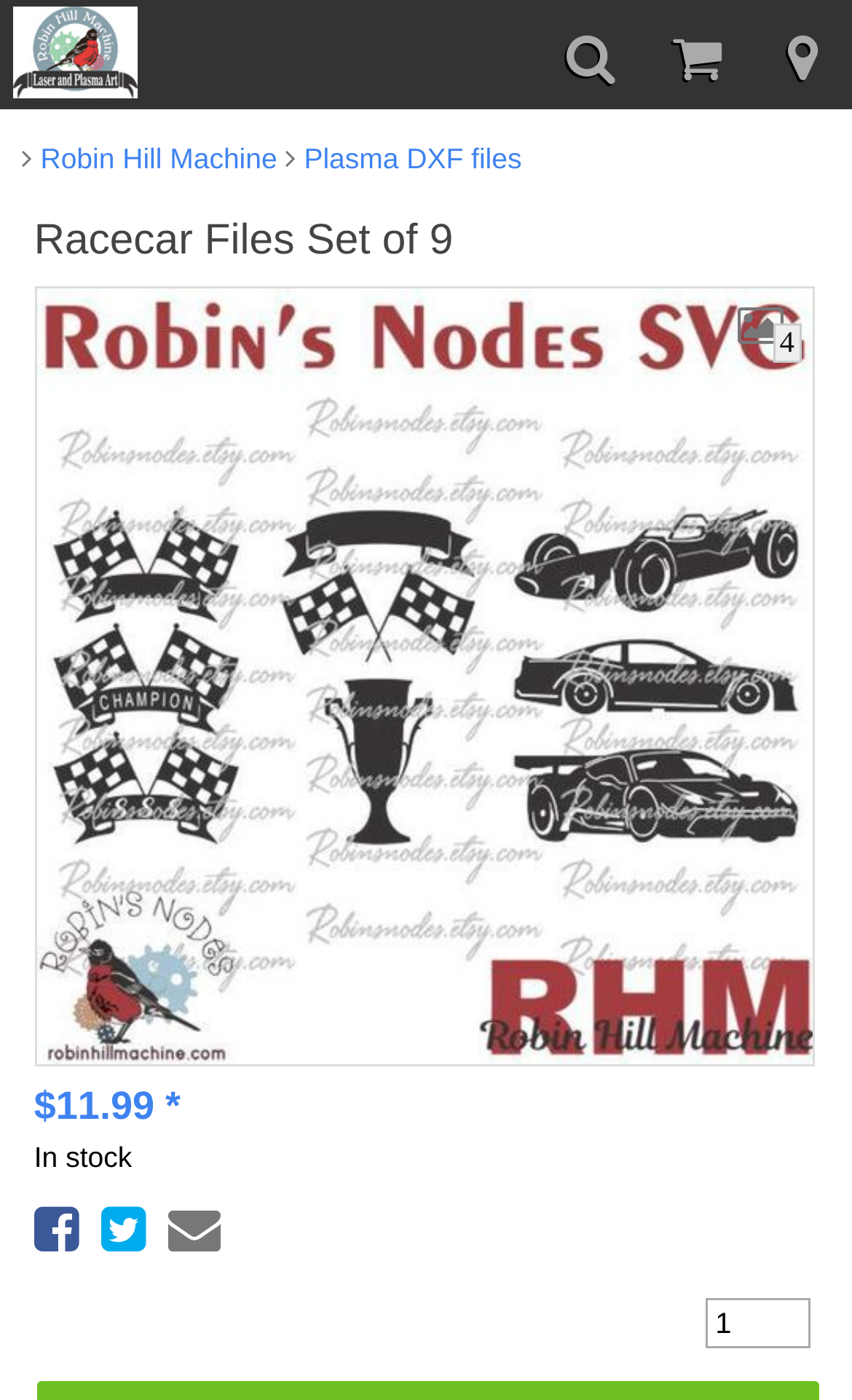Return the bounding box coordinates of the UI element that corresponds to this description: "title="Robin Hill Machine"". The coordinates must be given as four float numbers in the range of 0 and 1, [left, top, right, bottom].

[0.015, 0.0, 0.161, 0.072]